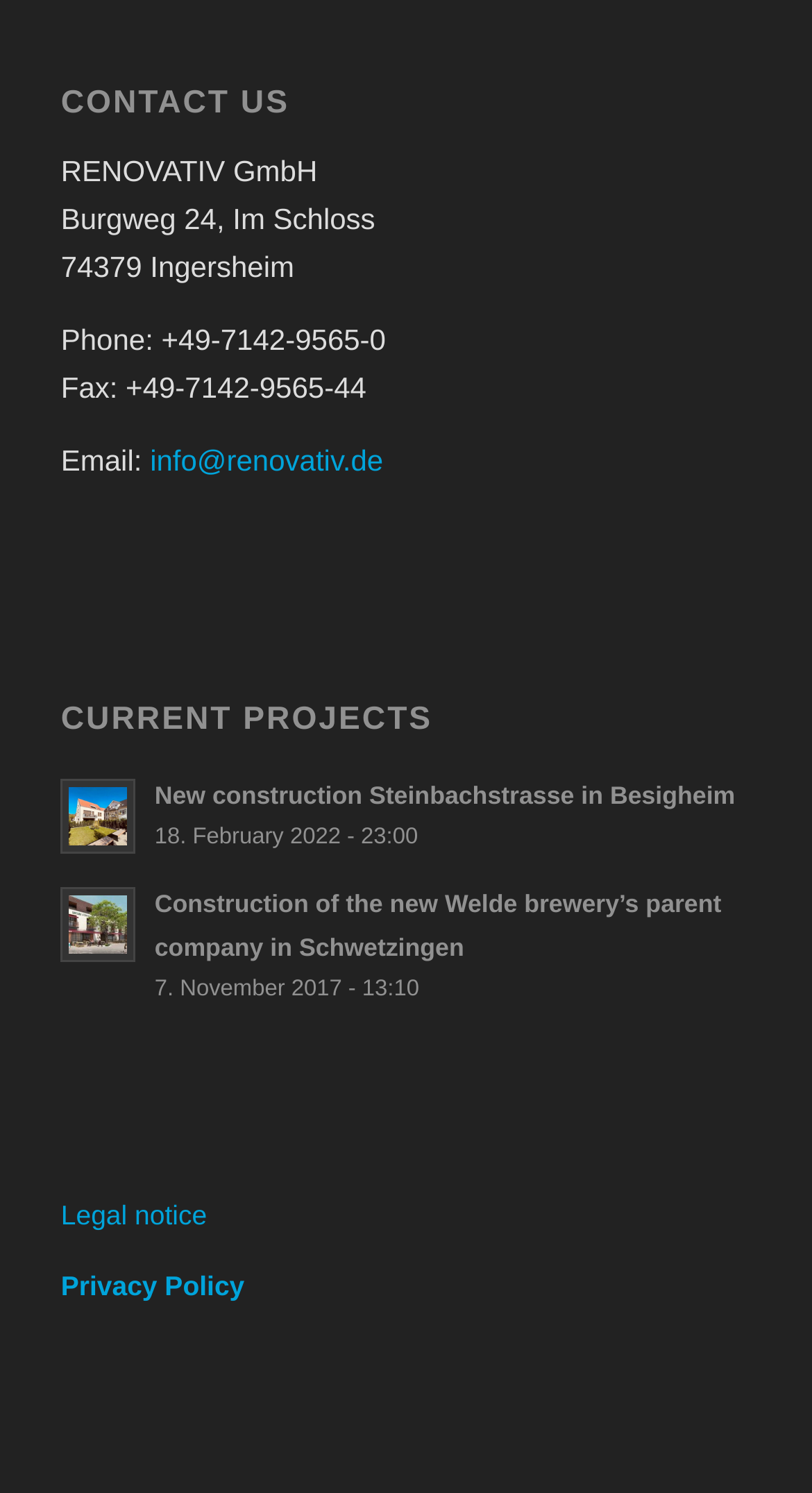Give a one-word or one-phrase response to the question: 
How many current projects are listed?

2